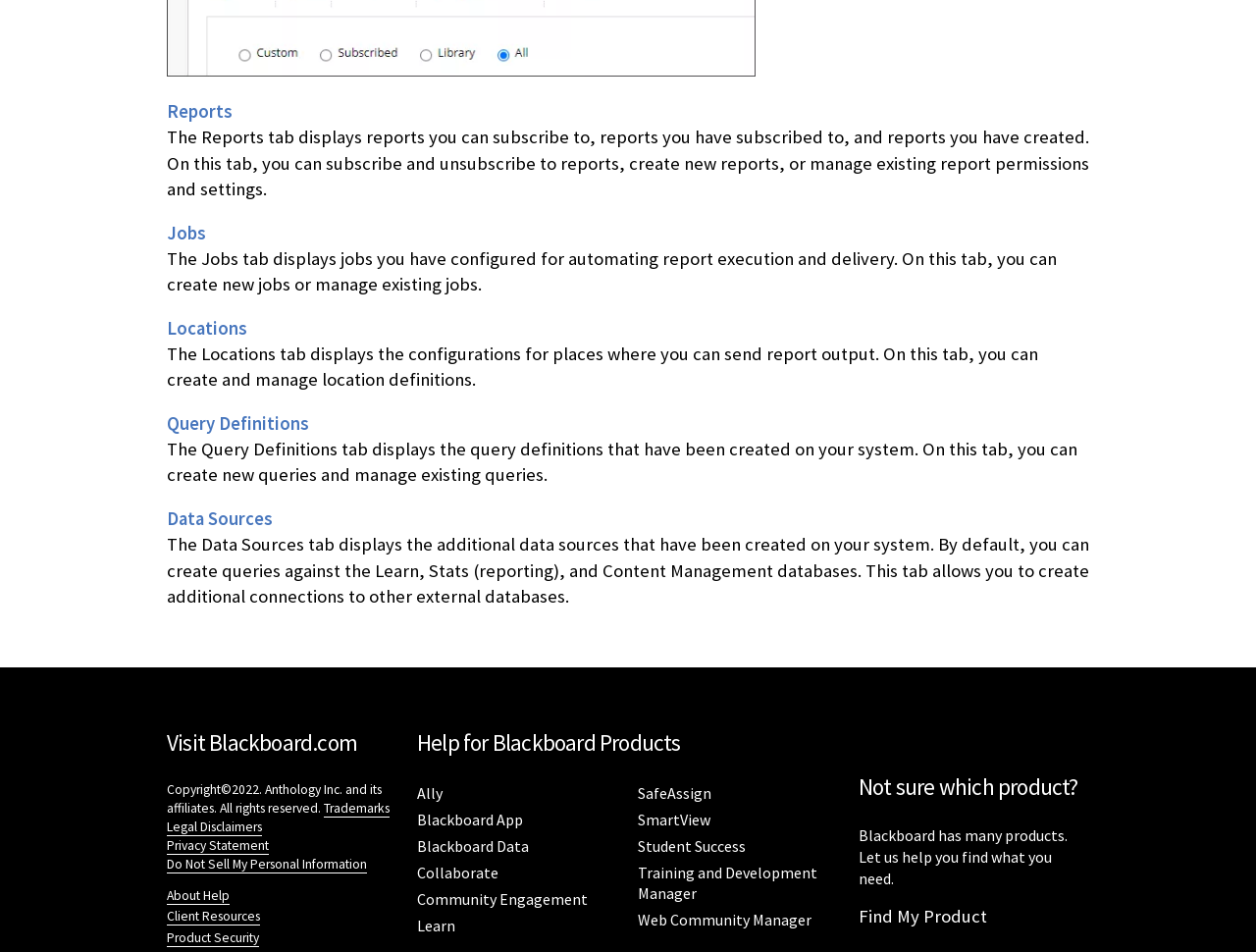Find the bounding box of the web element that fits this description: "Training and Development Manager".

[0.508, 0.906, 0.651, 0.949]